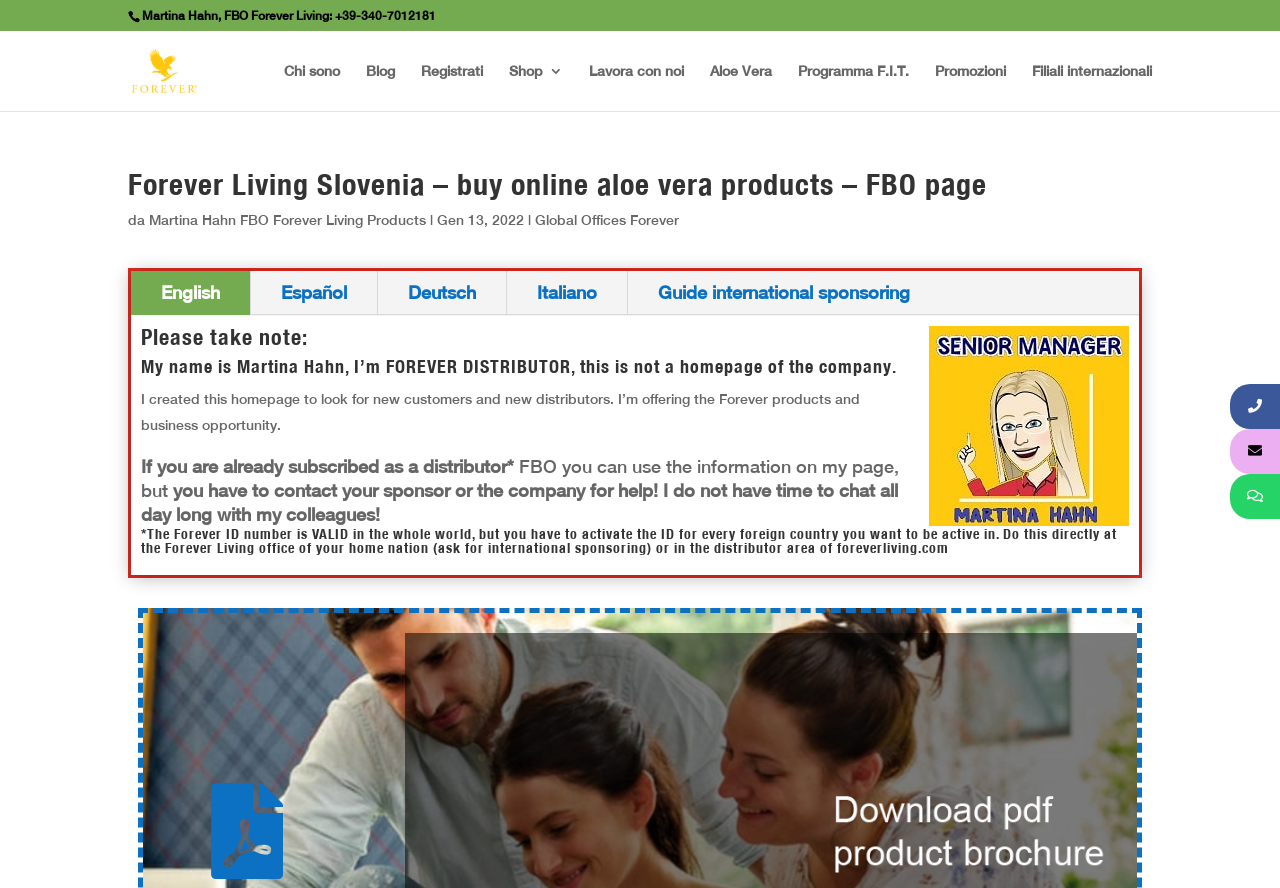Extract the bounding box coordinates for the UI element described by the text: "Lavora con noi". The coordinates should be in the form of [left, top, right, bottom] with values between 0 and 1.

[0.46, 0.072, 0.534, 0.125]